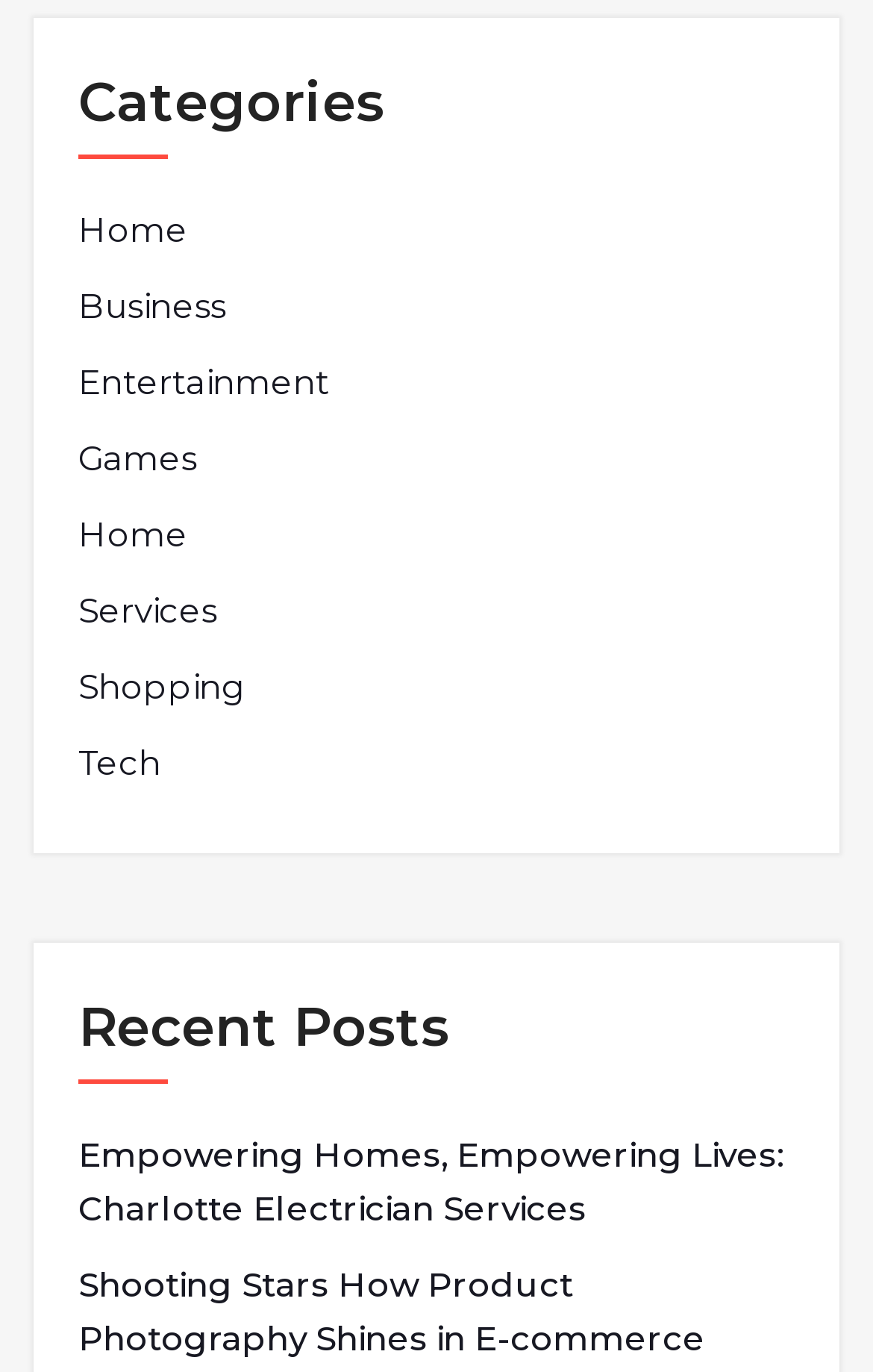Could you locate the bounding box coordinates for the section that should be clicked to accomplish this task: "Read 'Shooting Stars How Product Photography Shines in E-commerce' article".

[0.09, 0.918, 0.91, 0.996]